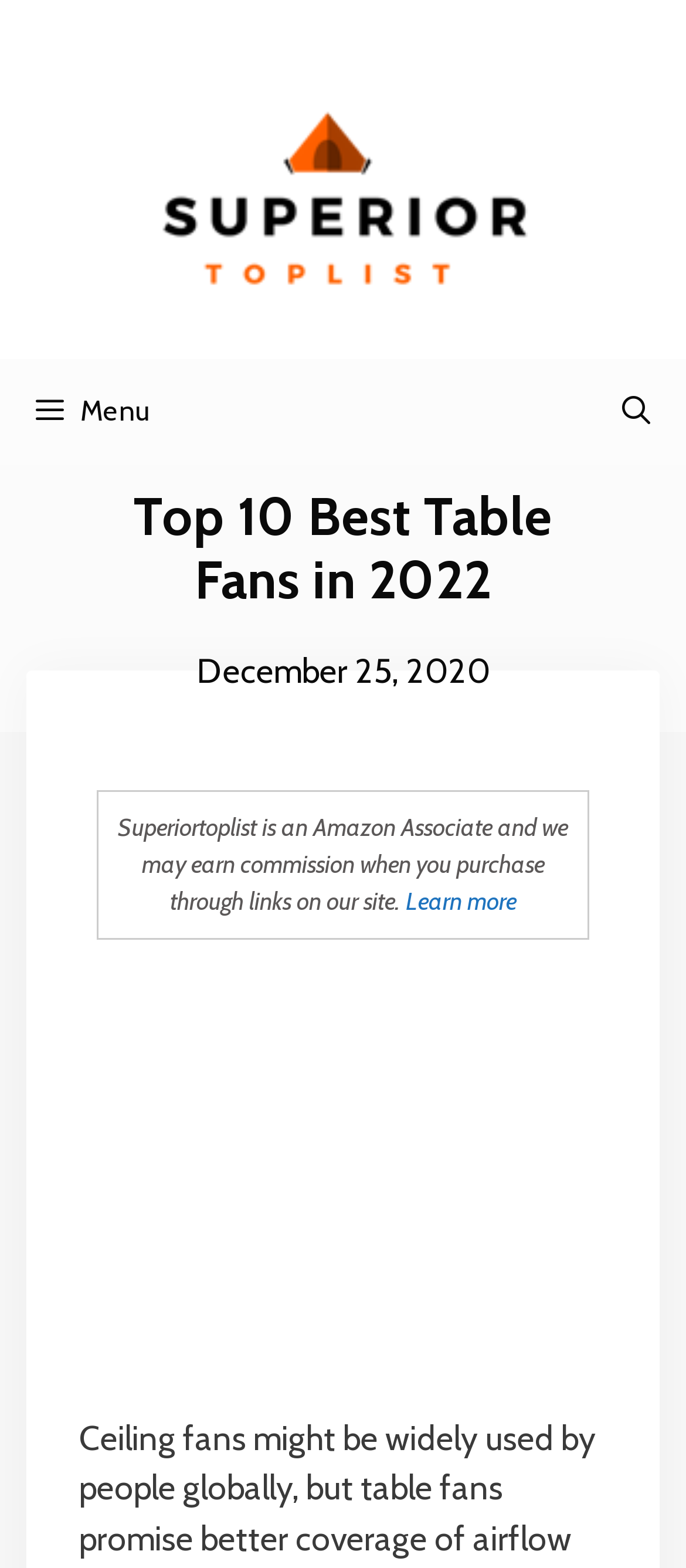Identify the bounding box for the UI element that is described as follows: "Menu".

[0.0, 0.229, 1.0, 0.296]